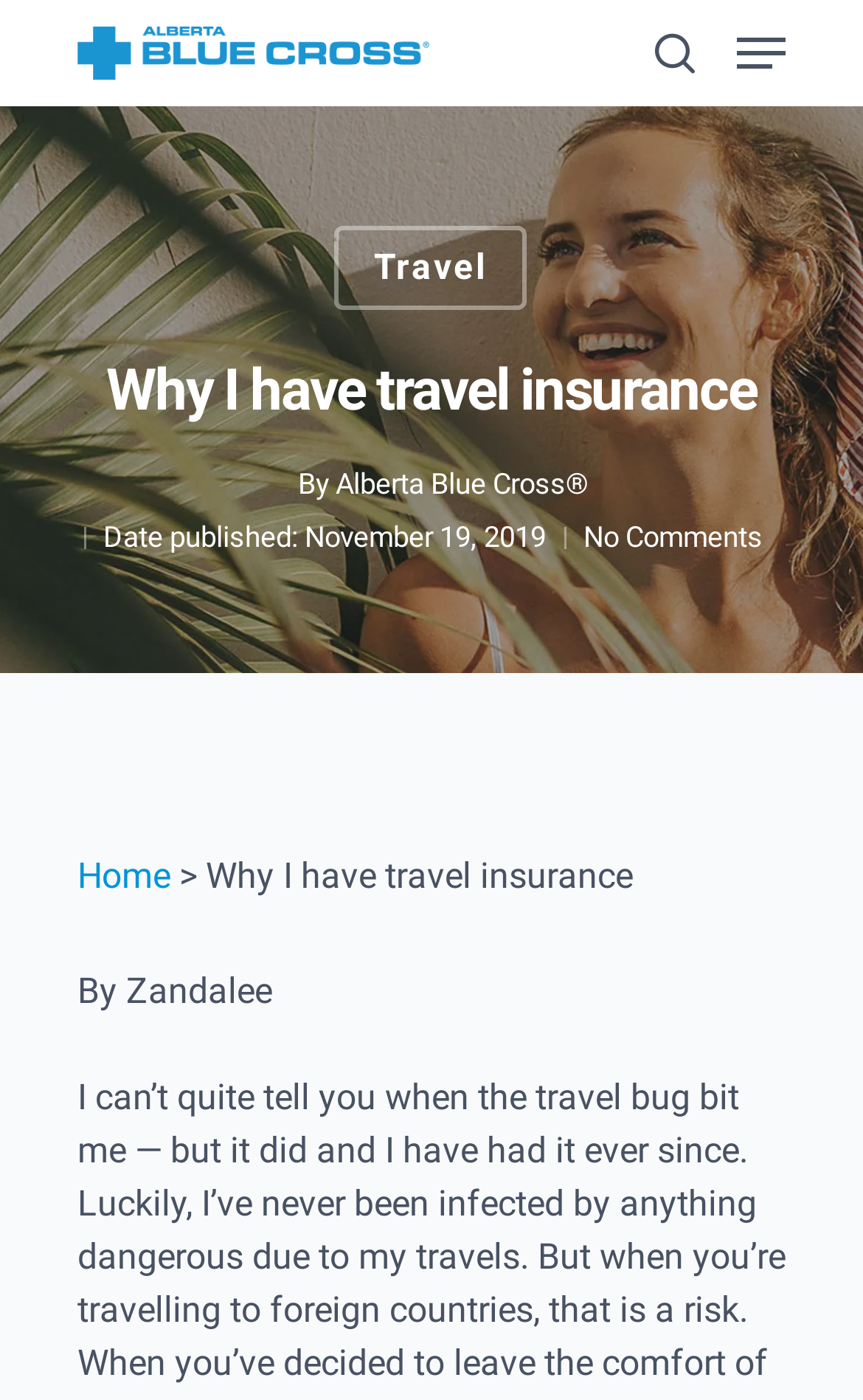Please identify the bounding box coordinates of the element that needs to be clicked to perform the following instruction: "Read the article by Zandalee".

[0.09, 0.693, 0.315, 0.723]